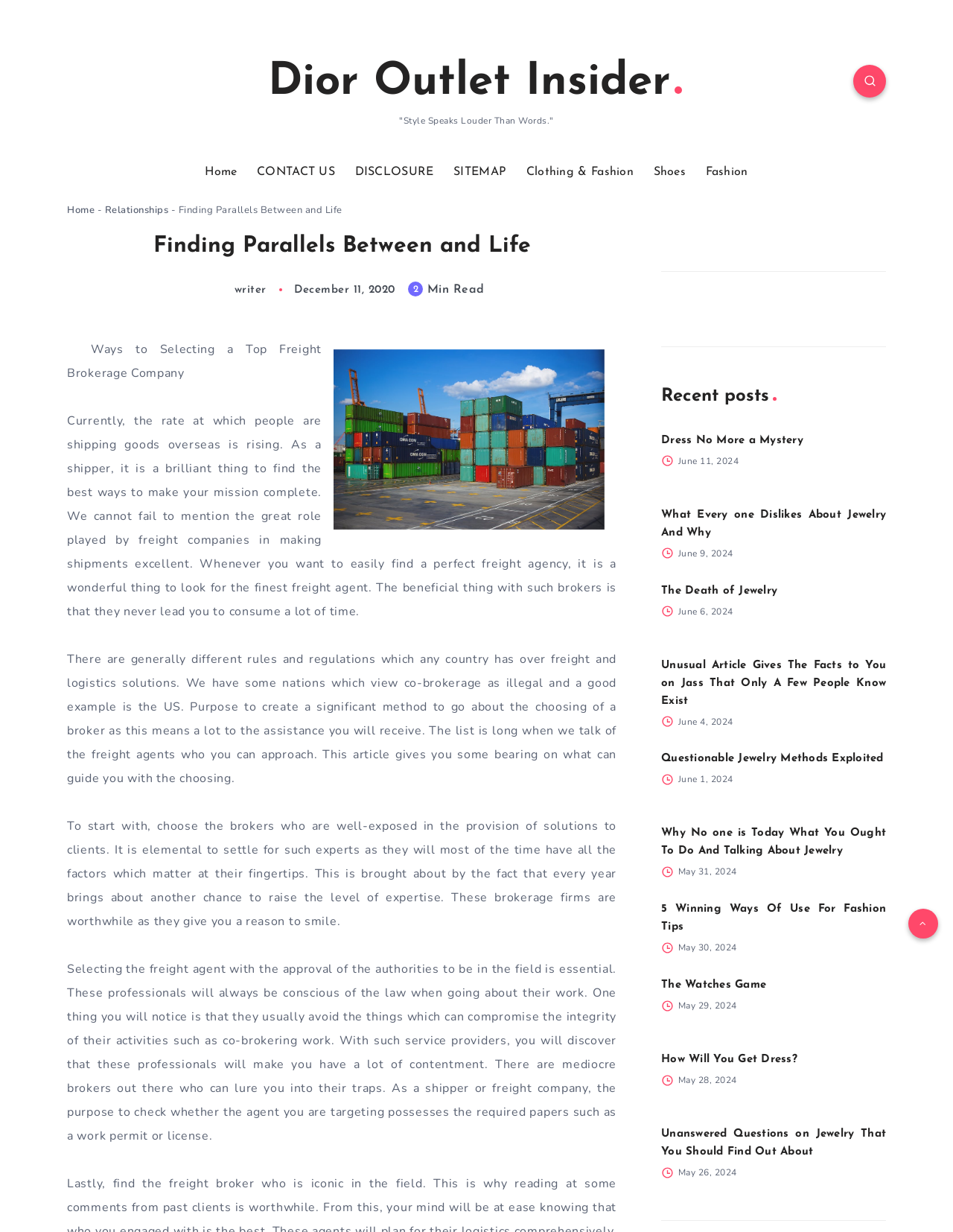What is the date of the article 'Dress No More a Mystery'?
Answer the question using a single word or phrase, according to the image.

June 11, 2024